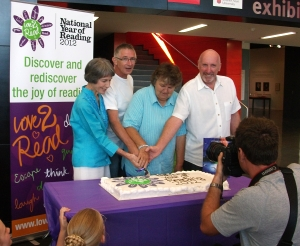Offer a meticulous description of the image.

The image captures a joyful moment during the celebration of the National Year of Reading in 2012. A diverse group of four individuals, gathered around a beautifully decorated cake, are seen enthusiastically participating in a ceremonial cake-cutting. They stand in front of a vibrant banner promoting the theme “Discover and rediscover the joy of reading,” highlighting the importance of literacy and reading culture. The scene is filled with smiles and camaraderie, reflecting the community's excitement about the event. A photographer is positioned in the foreground, capturing the lively interaction, which conveys a shared passion for encouraging reading and literacy in the community.